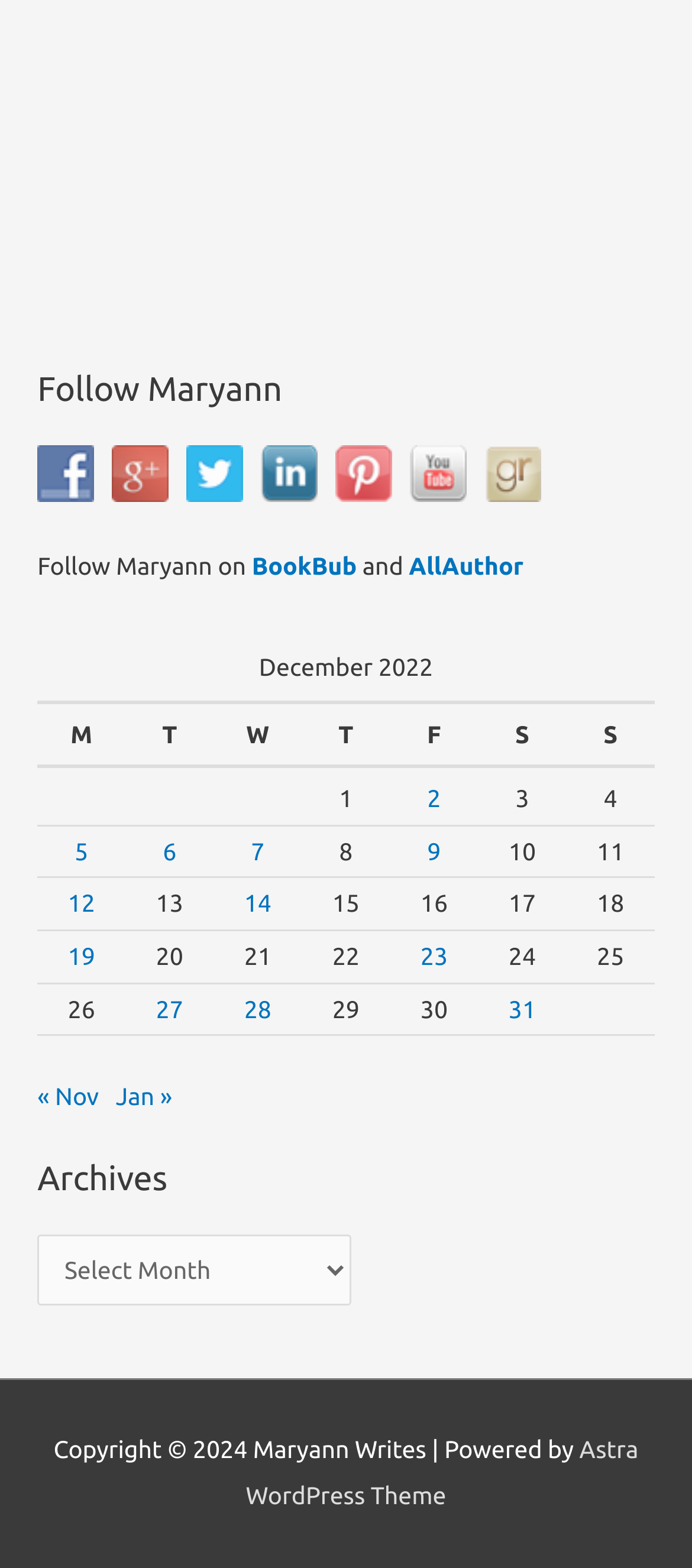Locate the bounding box coordinates of the element I should click to achieve the following instruction: "View posts published on December 2, 2022".

[0.617, 0.5, 0.637, 0.518]